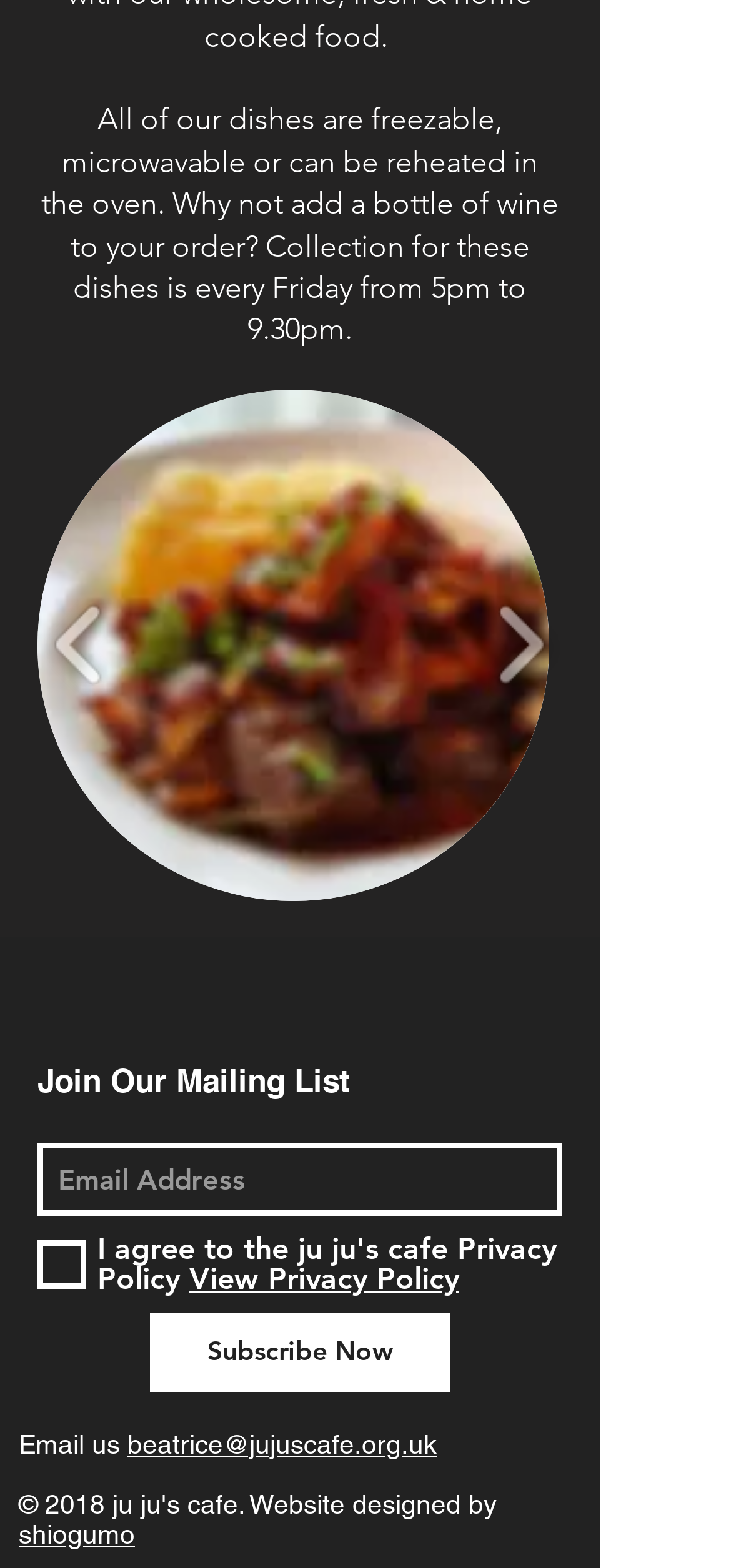Determine the bounding box coordinates of the section to be clicked to follow the instruction: "Play the slider gallery". The coordinates should be given as four float numbers between 0 and 1, formatted as [left, top, right, bottom].

[0.051, 0.248, 0.769, 0.574]